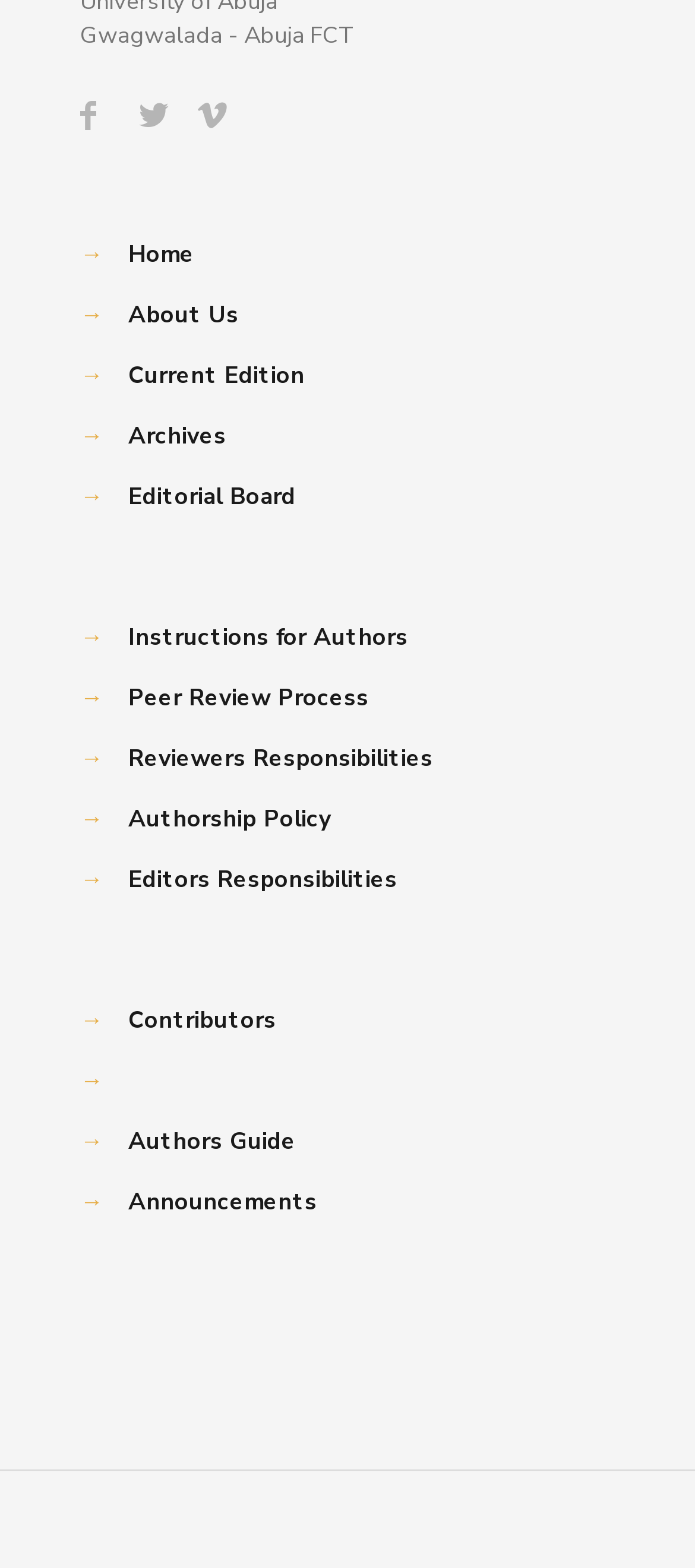Specify the bounding box coordinates of the area to click in order to execute this command: 'Go to Home page'. The coordinates should consist of four float numbers ranging from 0 to 1, and should be formatted as [left, top, right, bottom].

None